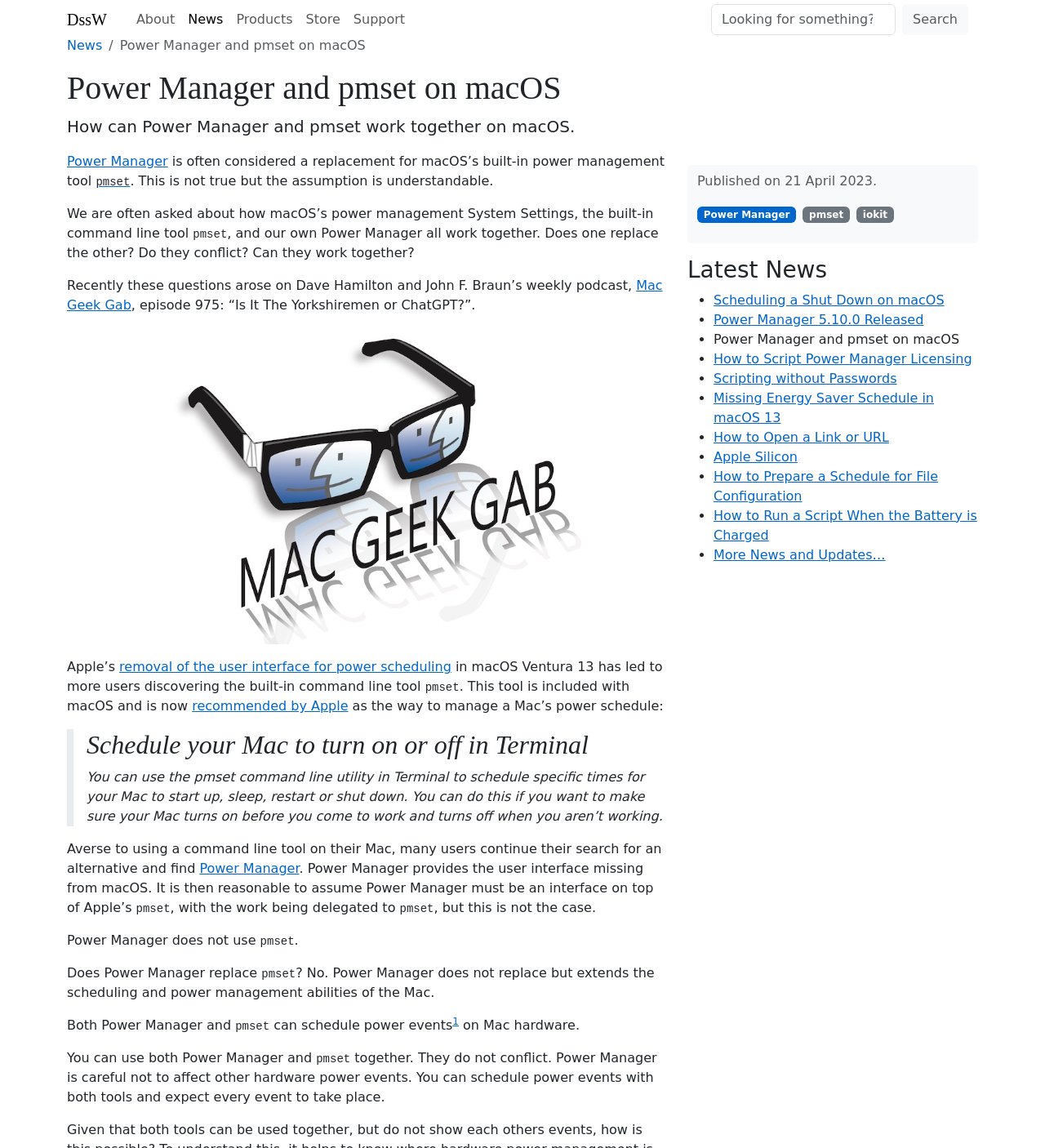Locate the bounding box coordinates of the clickable region to complete the following instruction: "Contact MILTONS ESTATES LAW."

None